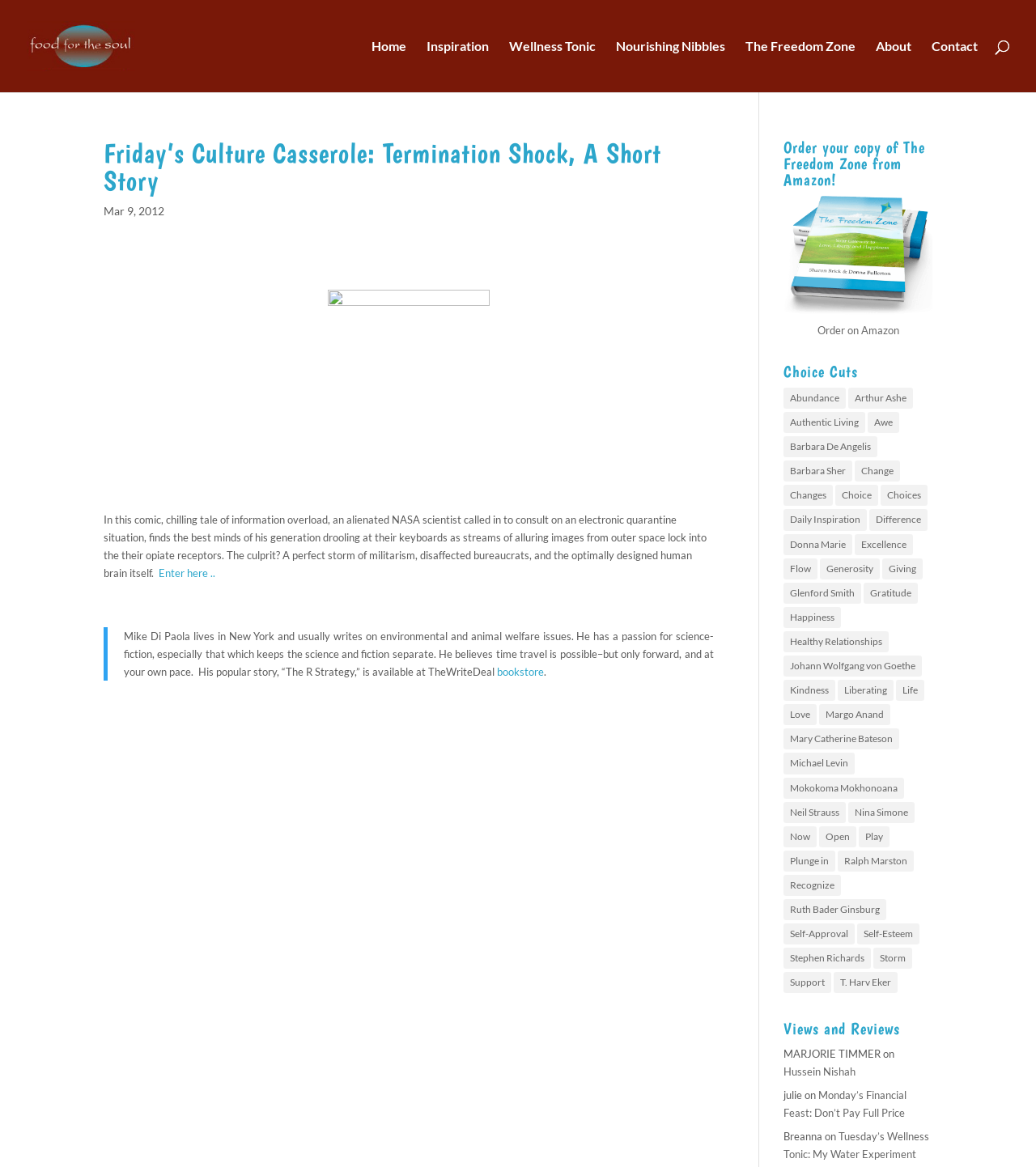Could you specify the bounding box coordinates for the clickable section to complete the following instruction: "Explore the 'Choice Cuts' section"?

[0.756, 0.311, 0.9, 0.332]